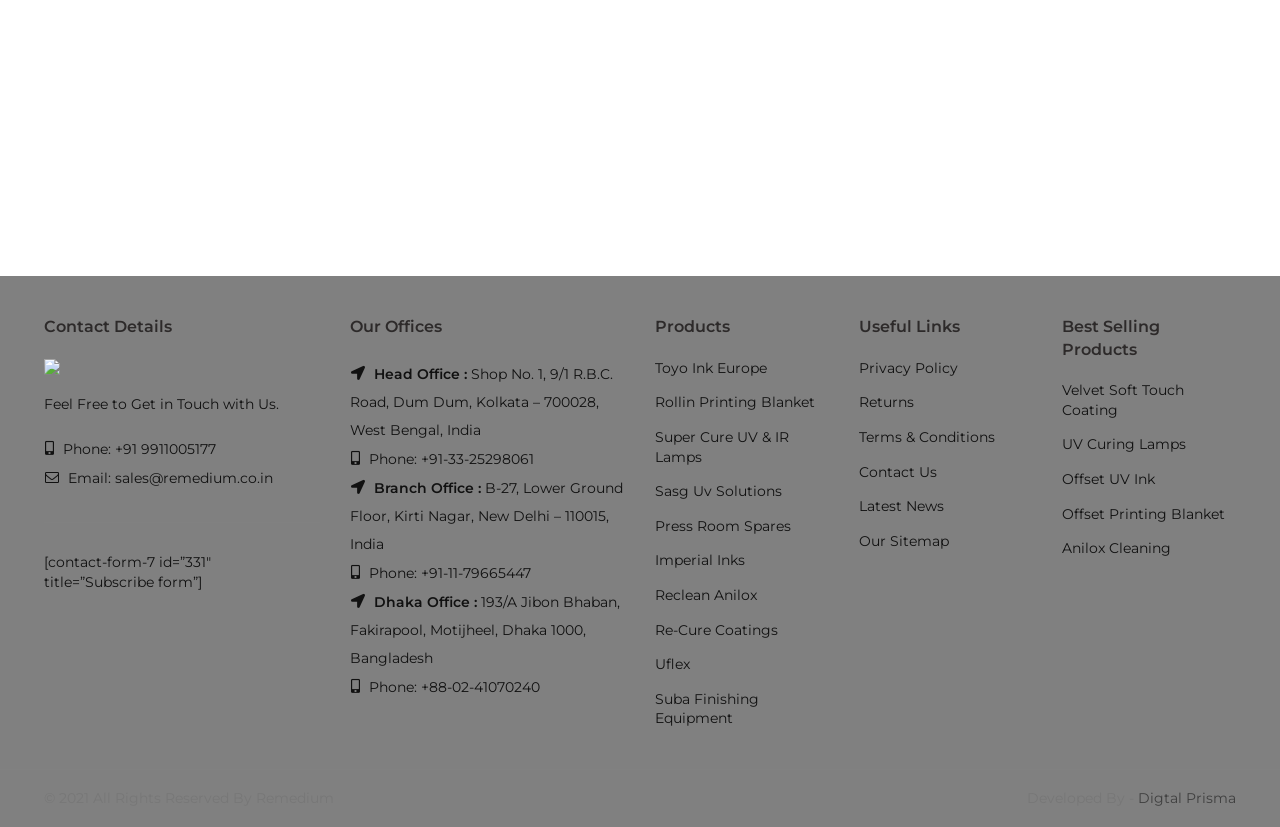What is the name of the company that owns the website?
Respond to the question with a well-detailed and thorough answer.

I found the name of the company that owns the website by looking at the footer section, where it says '© 2021 All Rights Reserved By Remedium'.